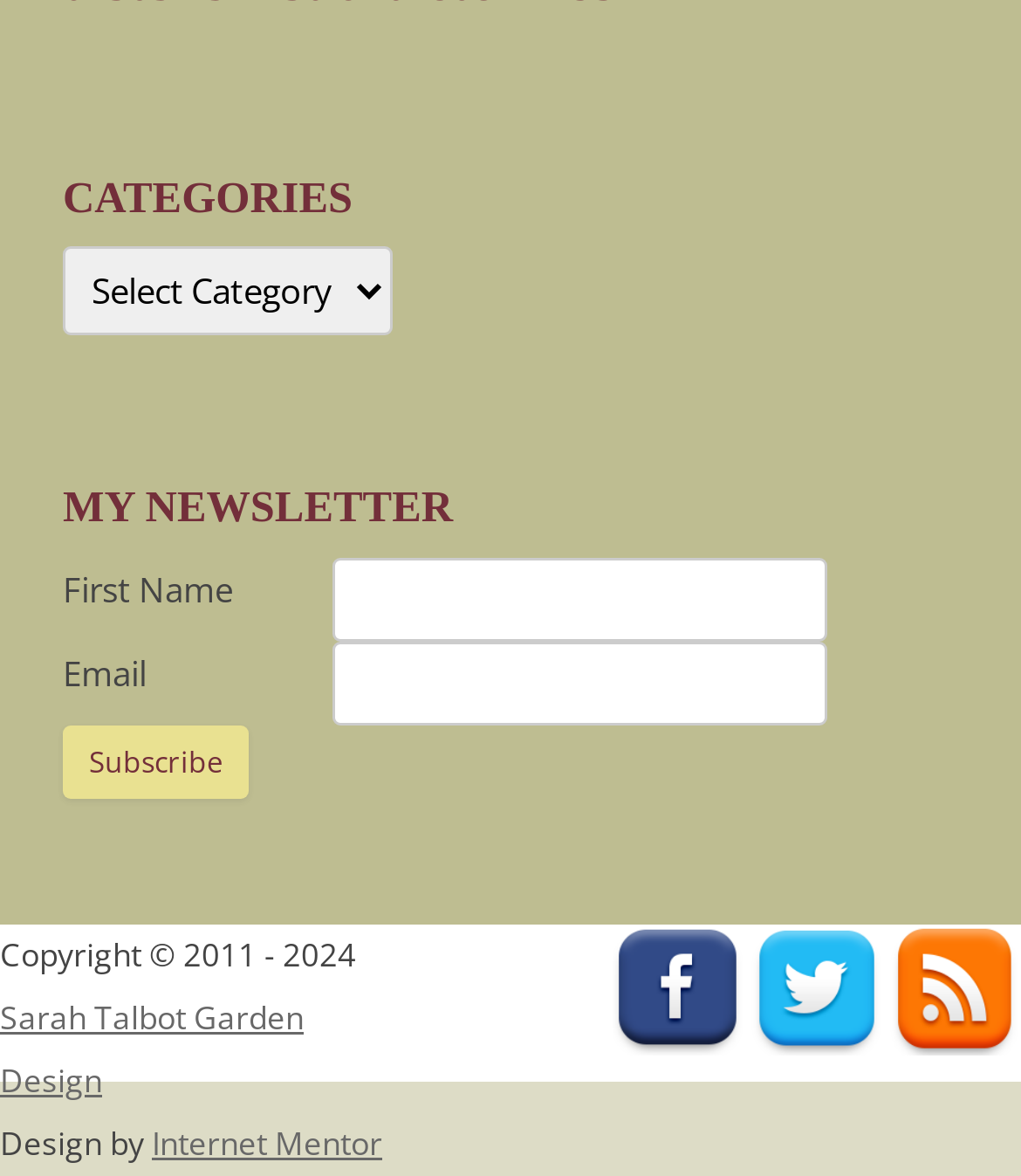Give a concise answer using only one word or phrase for this question:
How many input fields are required to subscribe to the newsletter?

2